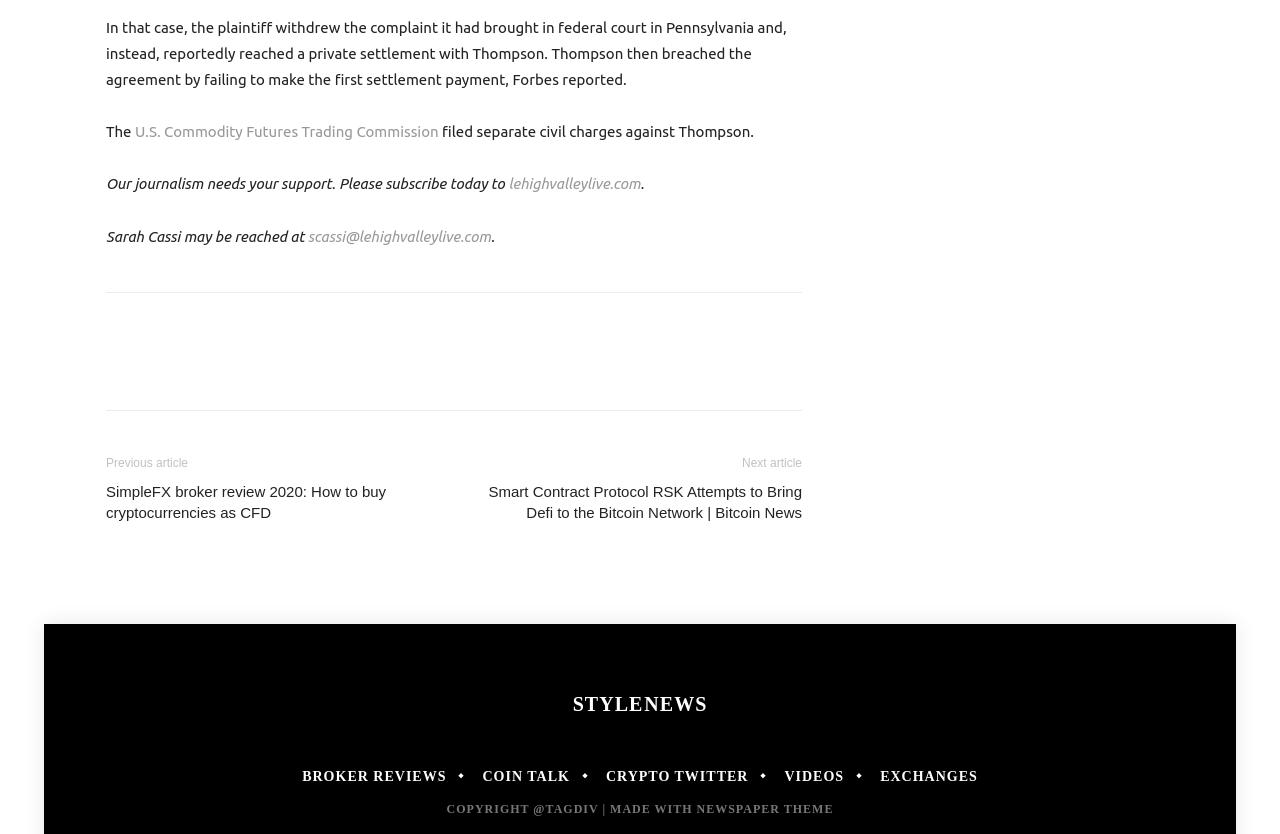Identify the bounding box coordinates for the element you need to click to achieve the following task: "Visit the CryptocurrenciesTrading.com website". The coordinates must be four float values ranging from 0 to 1, formatted as [left, top, right, bottom].

[0.053, 0.832, 0.947, 0.856]